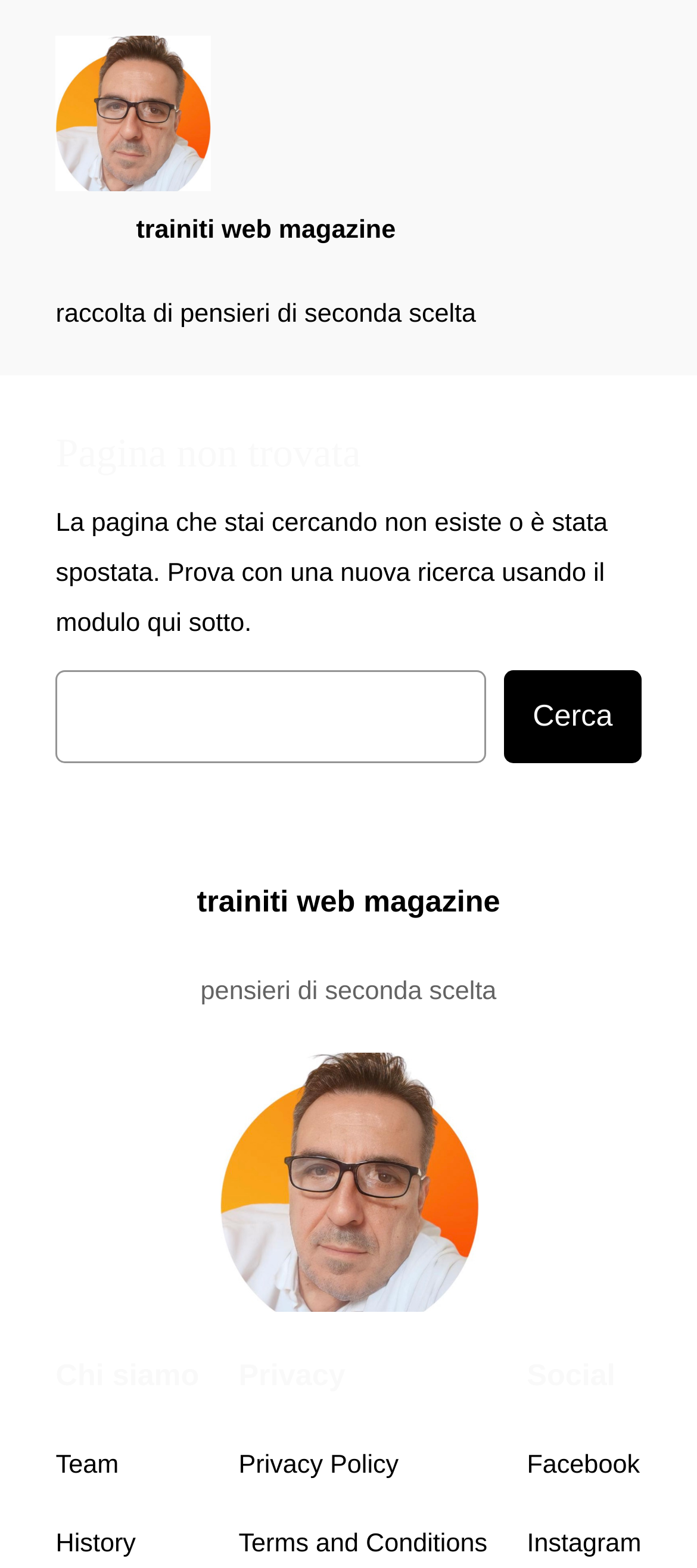Please give a short response to the question using one word or a phrase:
What is the last section on the webpage?

Social